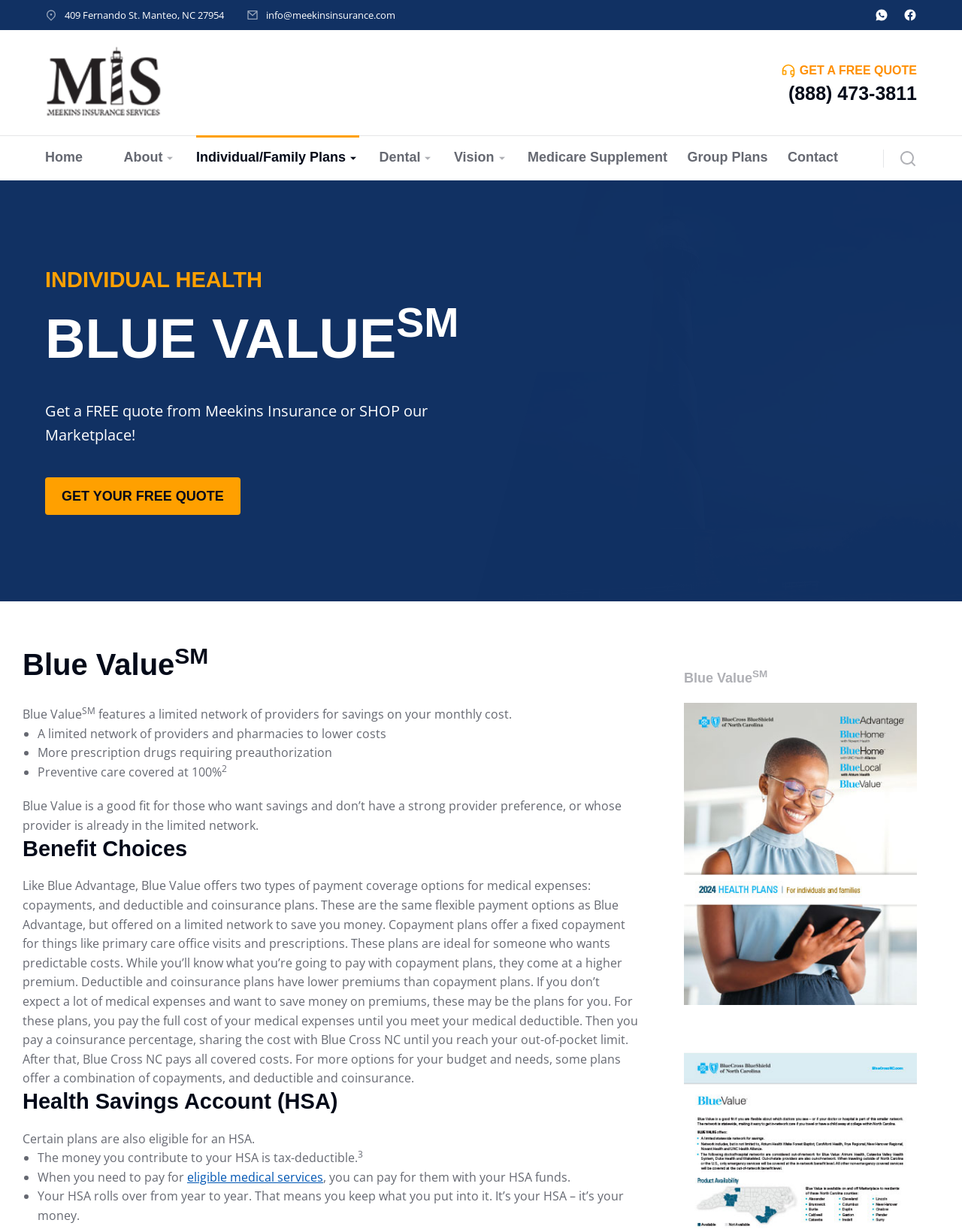Using the provided element description: "Group Plans", determine the bounding box coordinates of the corresponding UI element in the screenshot.

[0.714, 0.11, 0.798, 0.146]